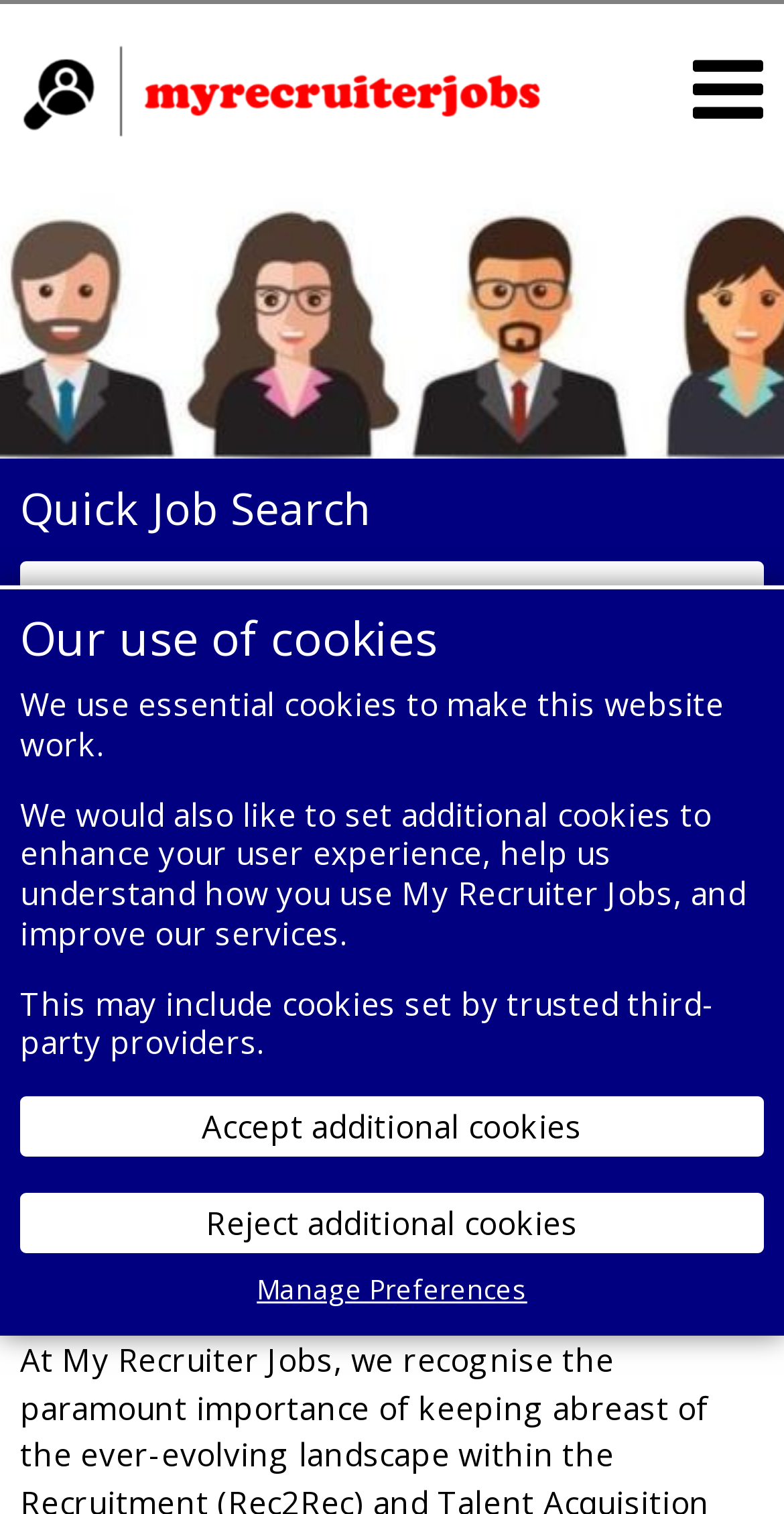Is there an option for advanced job search?
Please answer the question with as much detail and depth as you can.

The webpage provides an 'Advanced Job Search' link, which suggests that users can access more advanced search features and filters to refine their job search results.